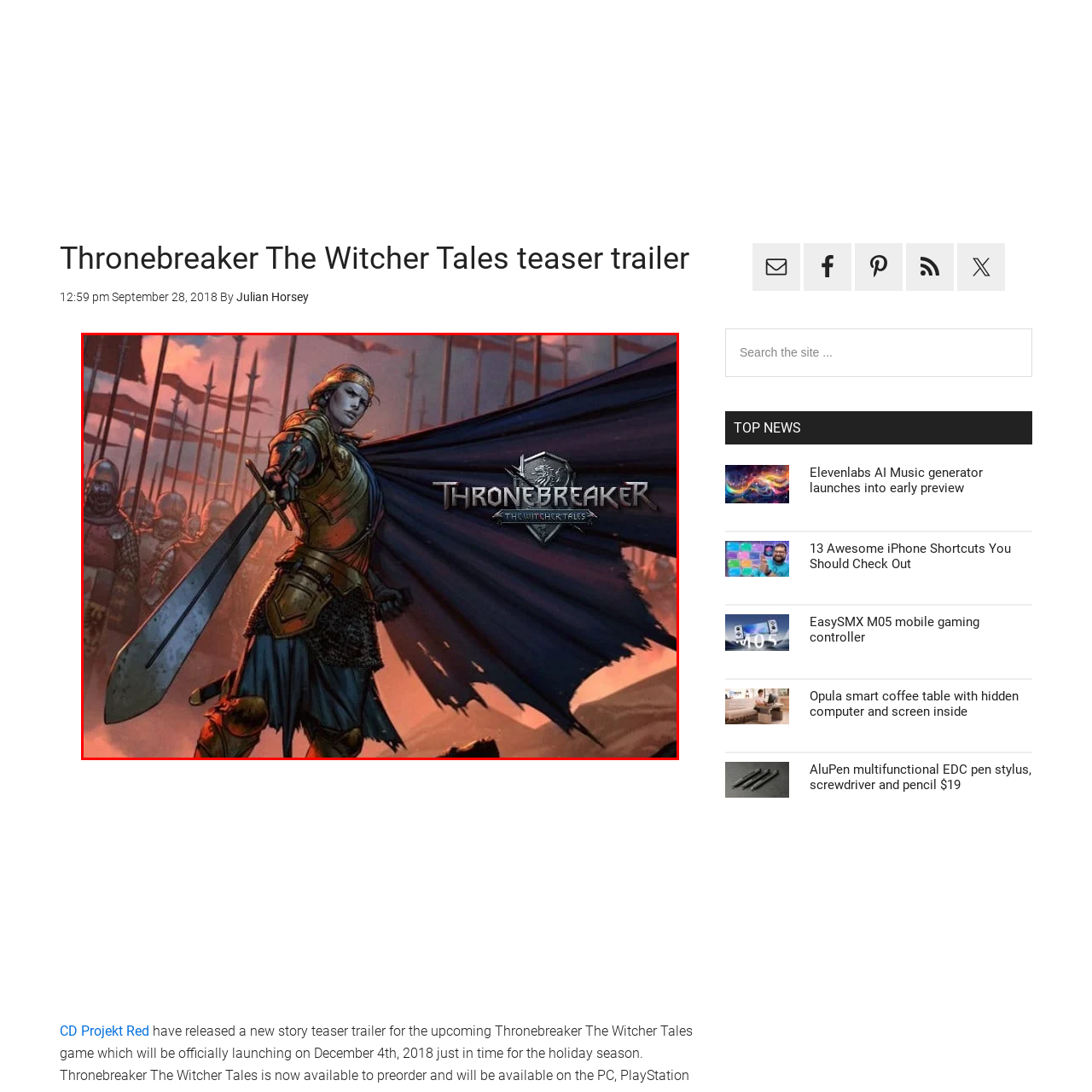Focus on the section within the red boundary and provide a detailed description.

The image features dramatic artwork from the game "Thronebreaker: The Witcher Tales." A prominent character stands confidently in the foreground, wielding a sword and clad in regal armor, symbolizing strength and determination. The background showcases a battalion of warriors, suggesting an epic battle scene, with flags billowing in the wind. The game's title, "Thronebreaker: The Witcher Tales," is displayed prominently, emphasizing the strategic narrative experience within the Witcher universe. This teaser trailer image captivates with its rich detail and robust atmosphere, inviting viewers into a world of adventure, choices, and intrigue.